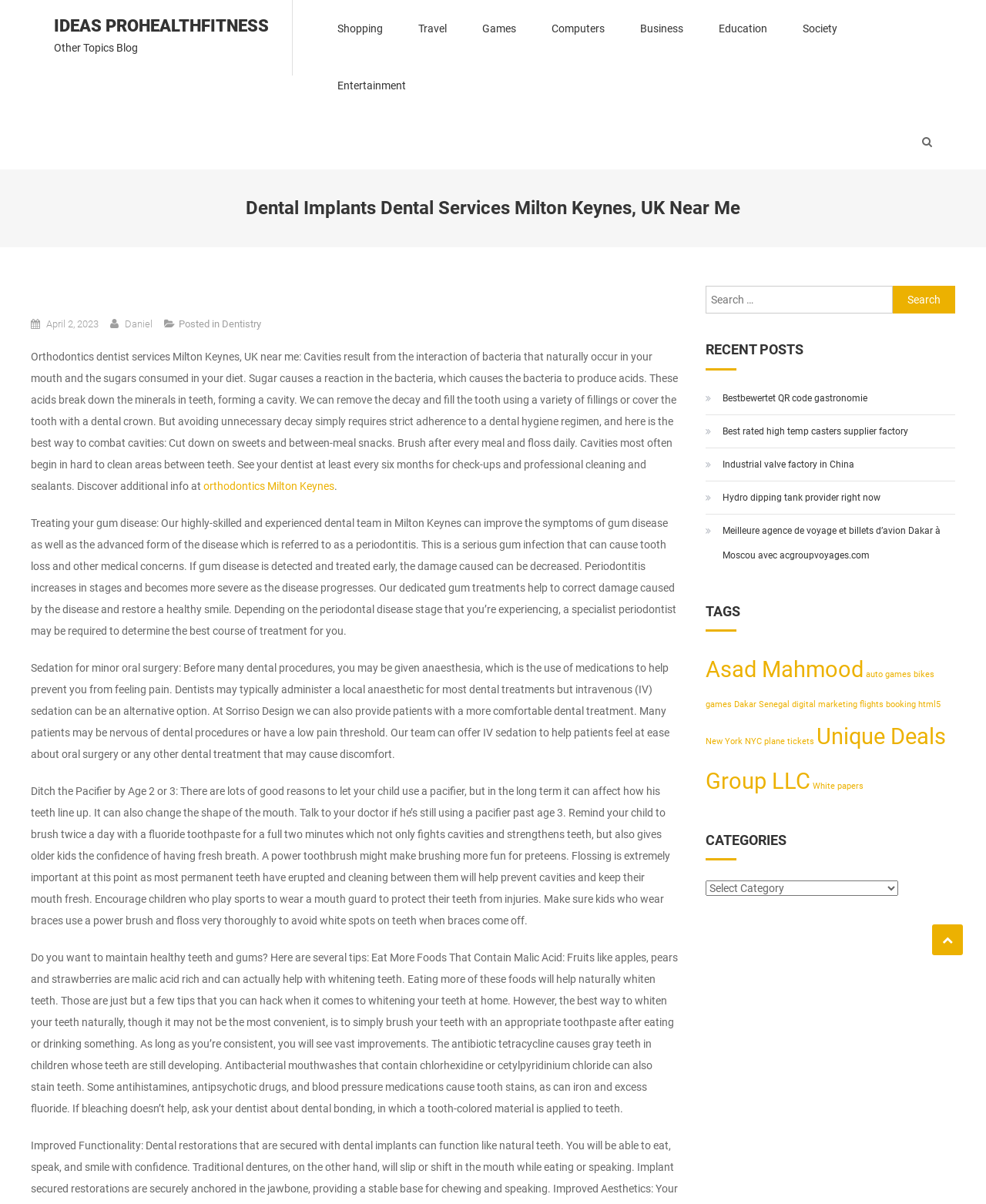Extract the bounding box coordinates of the UI element described by: "Ideas ProHealthFitness". The coordinates should include four float numbers ranging from 0 to 1, e.g., [left, top, right, bottom].

[0.055, 0.013, 0.273, 0.029]